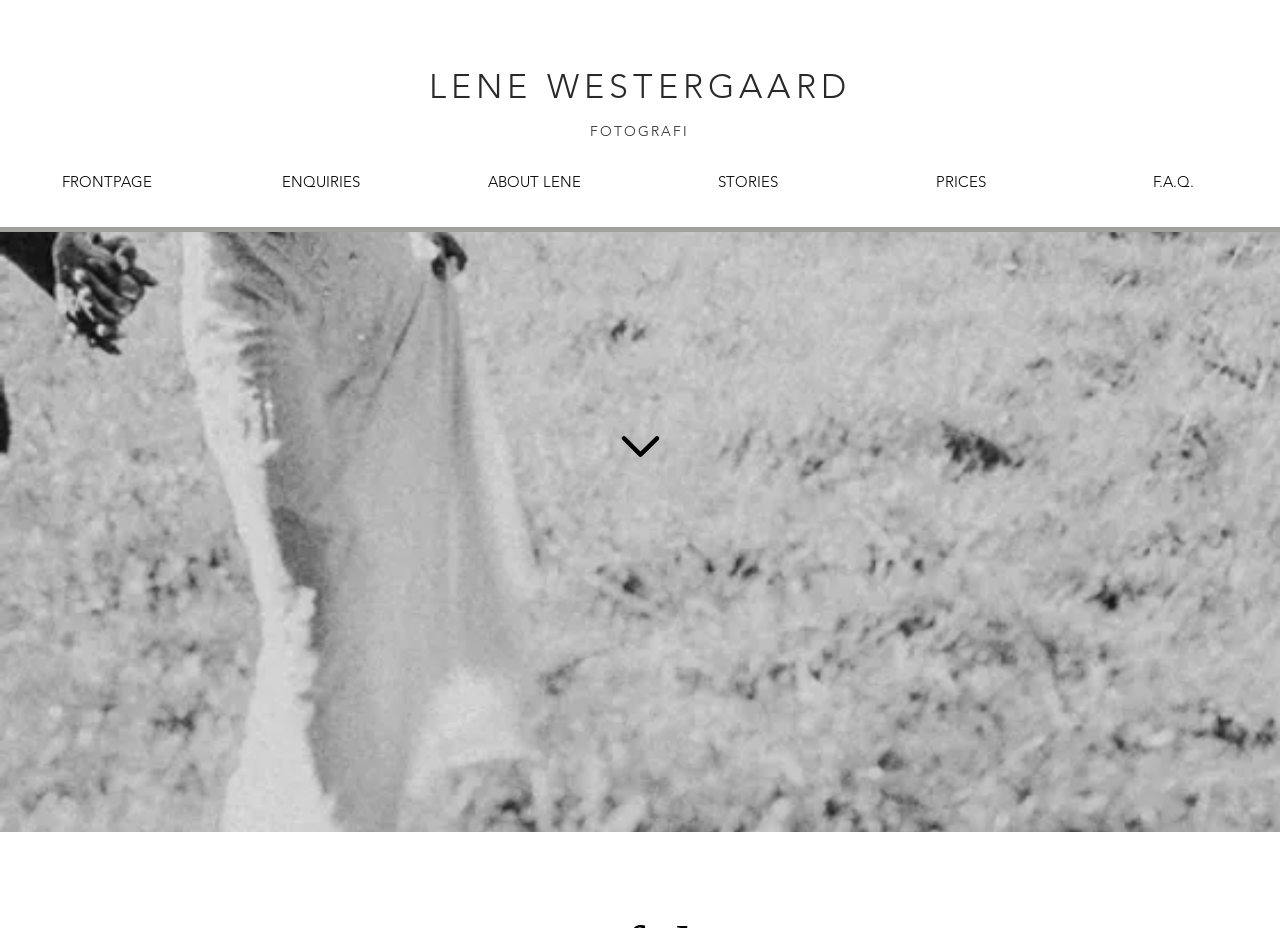Give a concise answer using one word or a phrase to the following question:
How many navigation links are there?

6